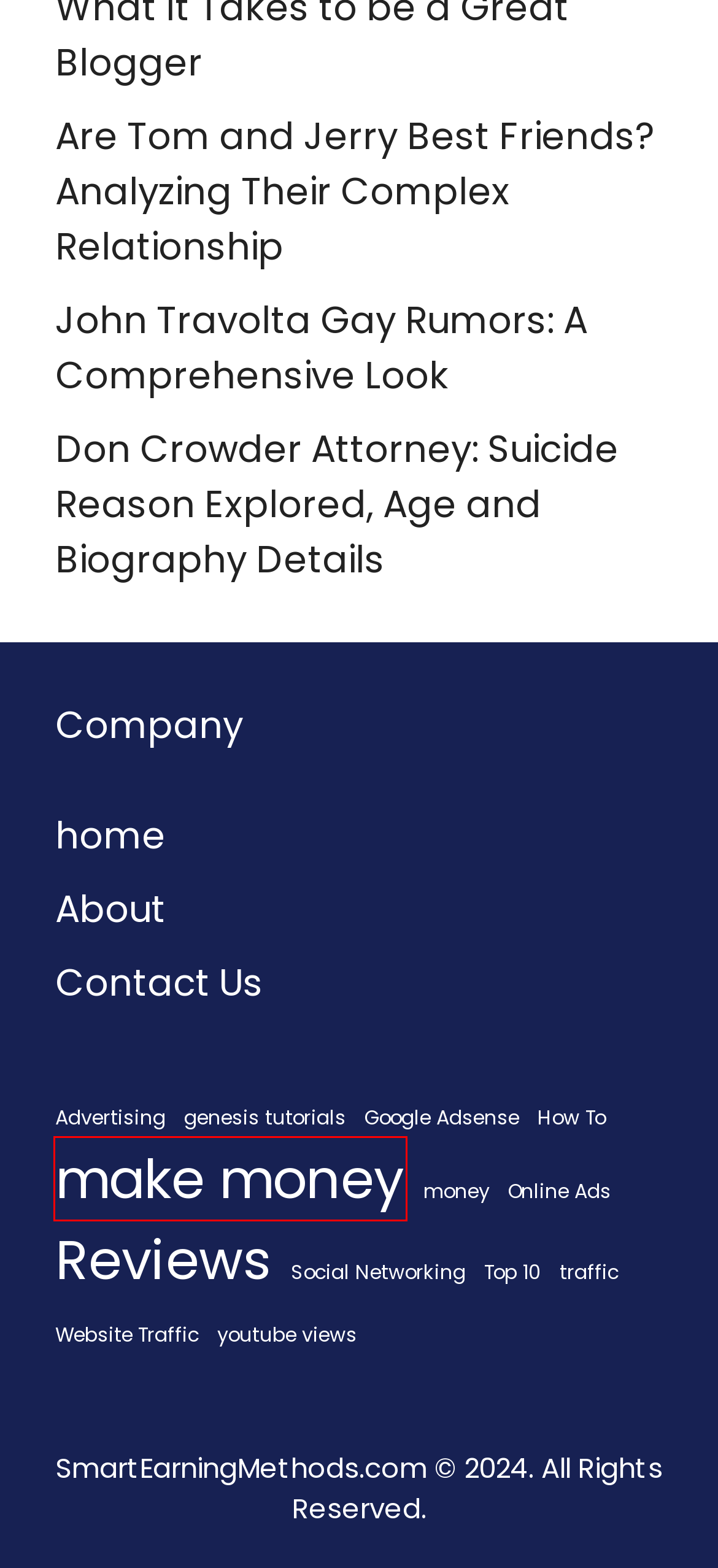Observe the screenshot of a webpage with a red bounding box highlighting an element. Choose the webpage description that accurately reflects the new page after the element within the bounding box is clicked. Here are the candidates:
A. make money Archives – Smart Earning Methods
B. Website Traffic Archives – Smart Earning Methods
C. Online Ads Archives – Smart Earning Methods
D. How To Archives – Smart Earning Methods
E. traffic Archives – Smart Earning Methods
F. genesis tutorials Archives – Smart Earning Methods
G. Top 10 Archives – Smart Earning Methods
H. Advertising Archives – Smart Earning Methods

A